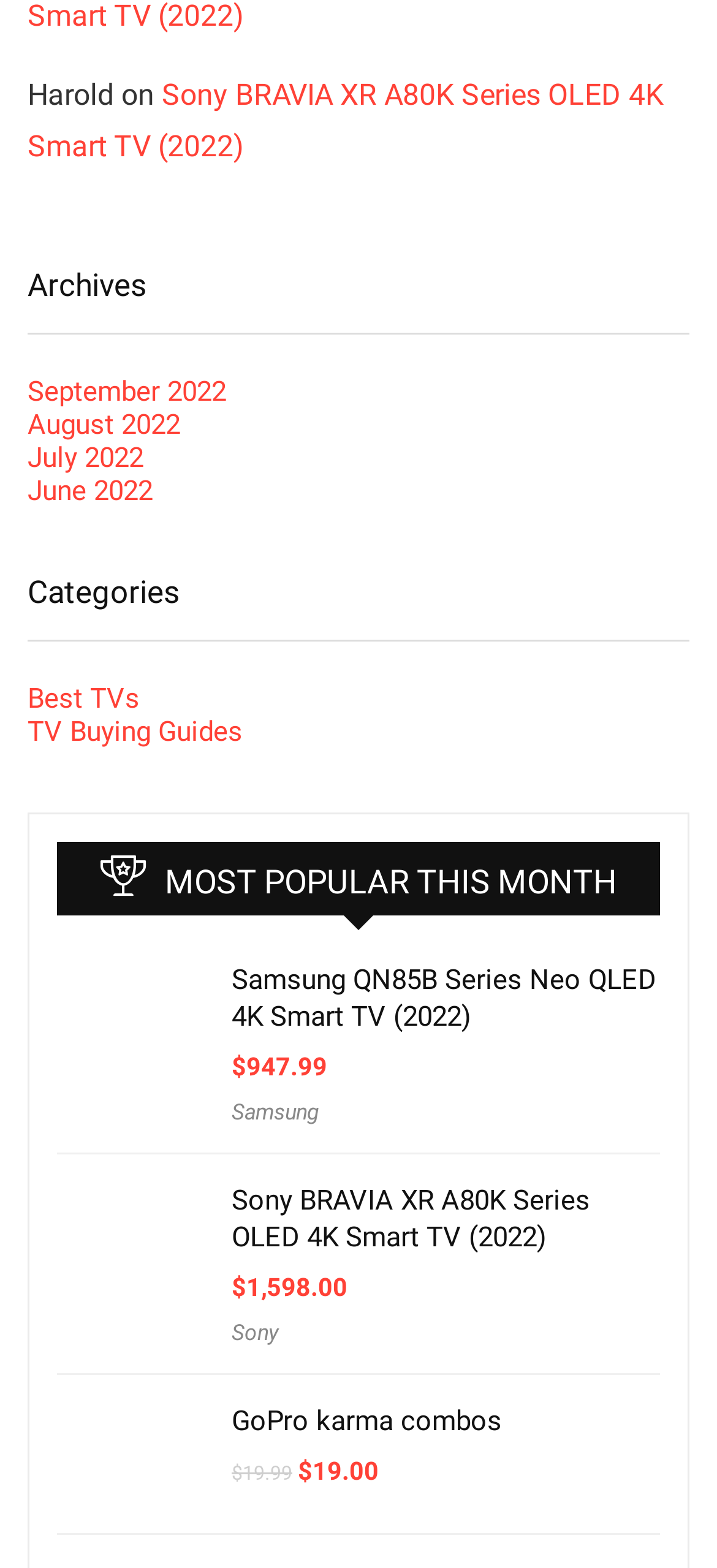Identify the bounding box coordinates for the region to click in order to carry out this instruction: "Click on the link to Sony BRAVIA XR A80K Series OLED 4K Smart TV (2022)". Provide the coordinates using four float numbers between 0 and 1, formatted as [left, top, right, bottom].

[0.038, 0.05, 0.926, 0.105]